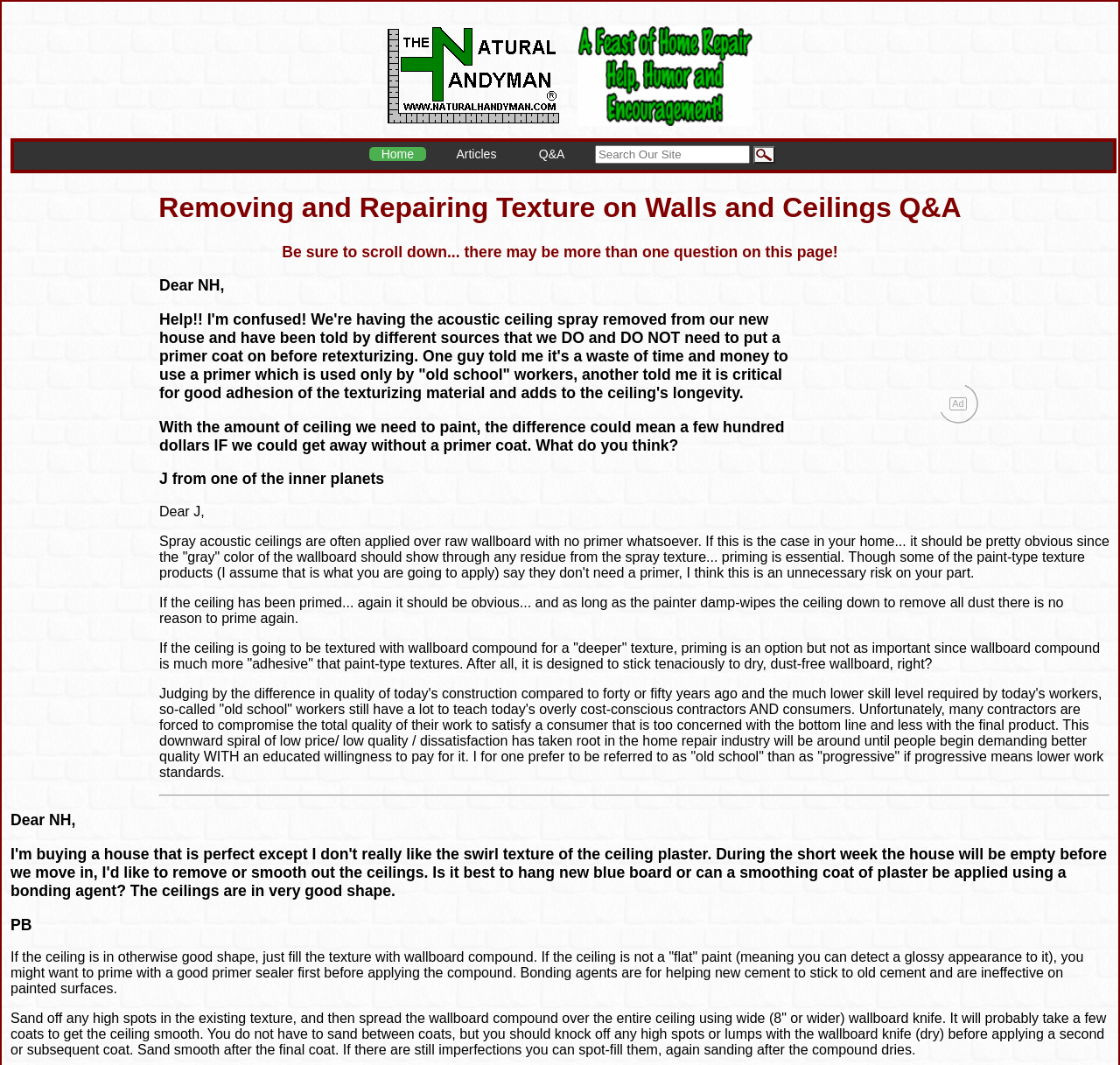What should be done to the ceiling before applying wallboard compound?
Kindly answer the question with as much detail as you can.

According to the webpage, if the ceiling is in otherwise good shape, one should fill the texture with wallboard compound. If the ceiling is not a 'flat' paint, it's recommended to prime with a good primer sealer first before applying the compound.